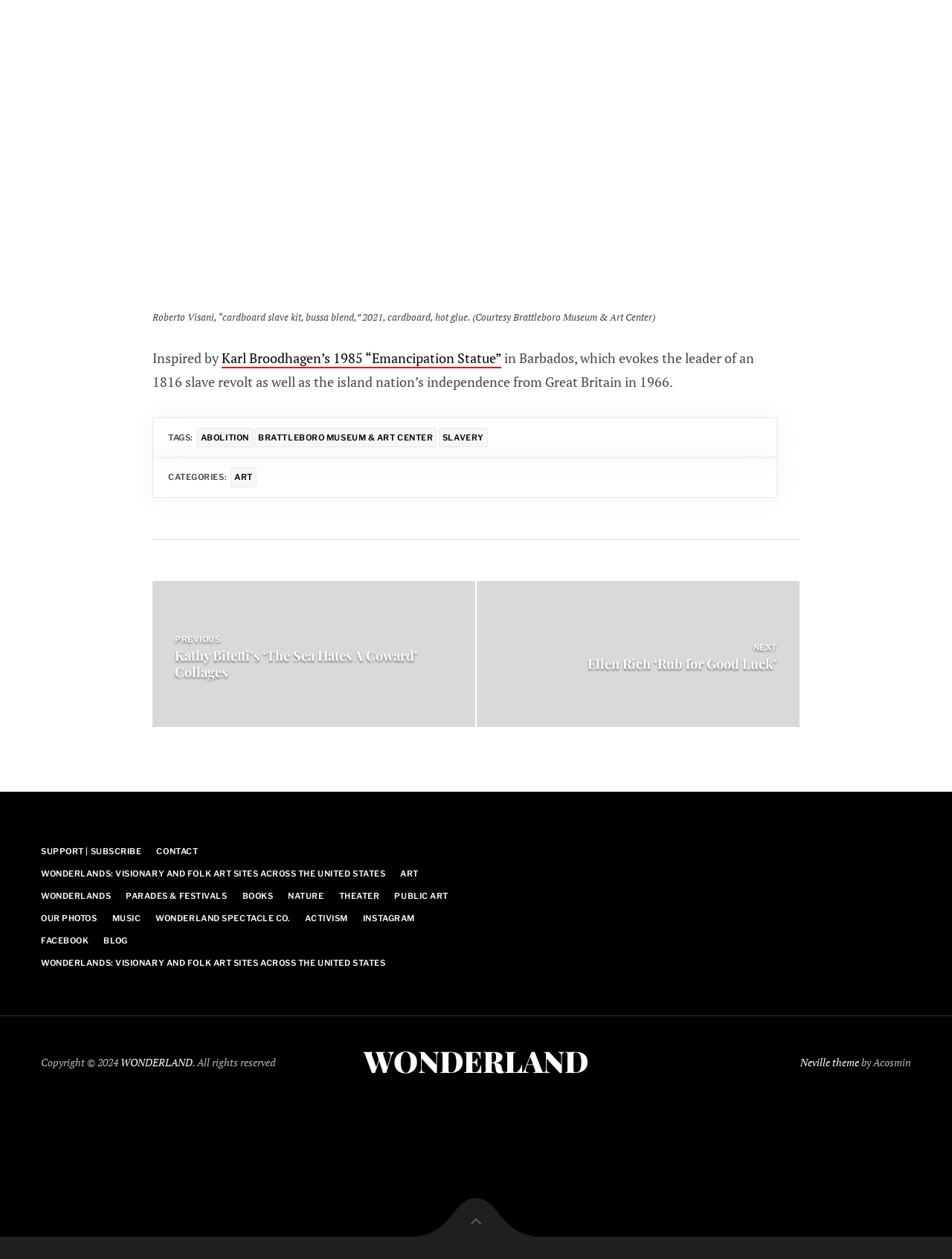Please provide a brief answer to the following inquiry using a single word or phrase:
What is the category of the post?

ART